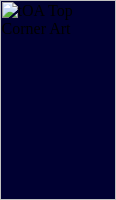Describe all the elements visible in the image meticulously.

This image is labeled as "tOA Top Corner Art," featuring a stylized graphic that likely contributes to the overall aesthetic of the tOA website. The background of the image appears dark, enhancing the prominence of the corner art, which may represent elements related to wrestling culture, given the context of the surrounding website. The artwork serves as a visual gateway to the site, inviting visitors to explore various features such as wrestling history, wrestler biographies, and message boards. This corner art is part of a larger layout that includes interactive components and links to other wrestling-related resources, underlining the site's focus on engaging its audience with rich content and community interaction.